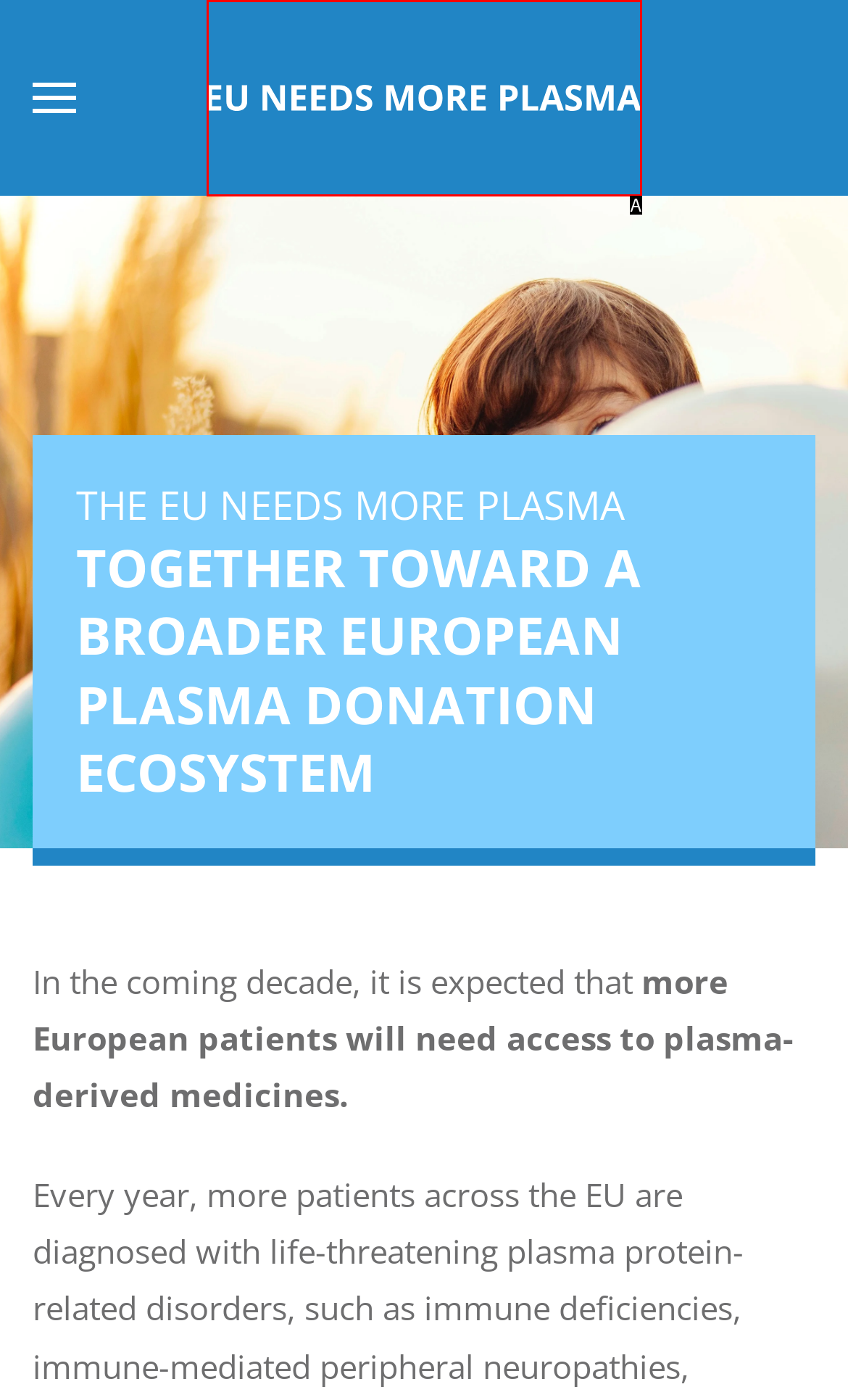Given the description: aria-label="Back to home", identify the corresponding option. Answer with the letter of the appropriate option directly.

A